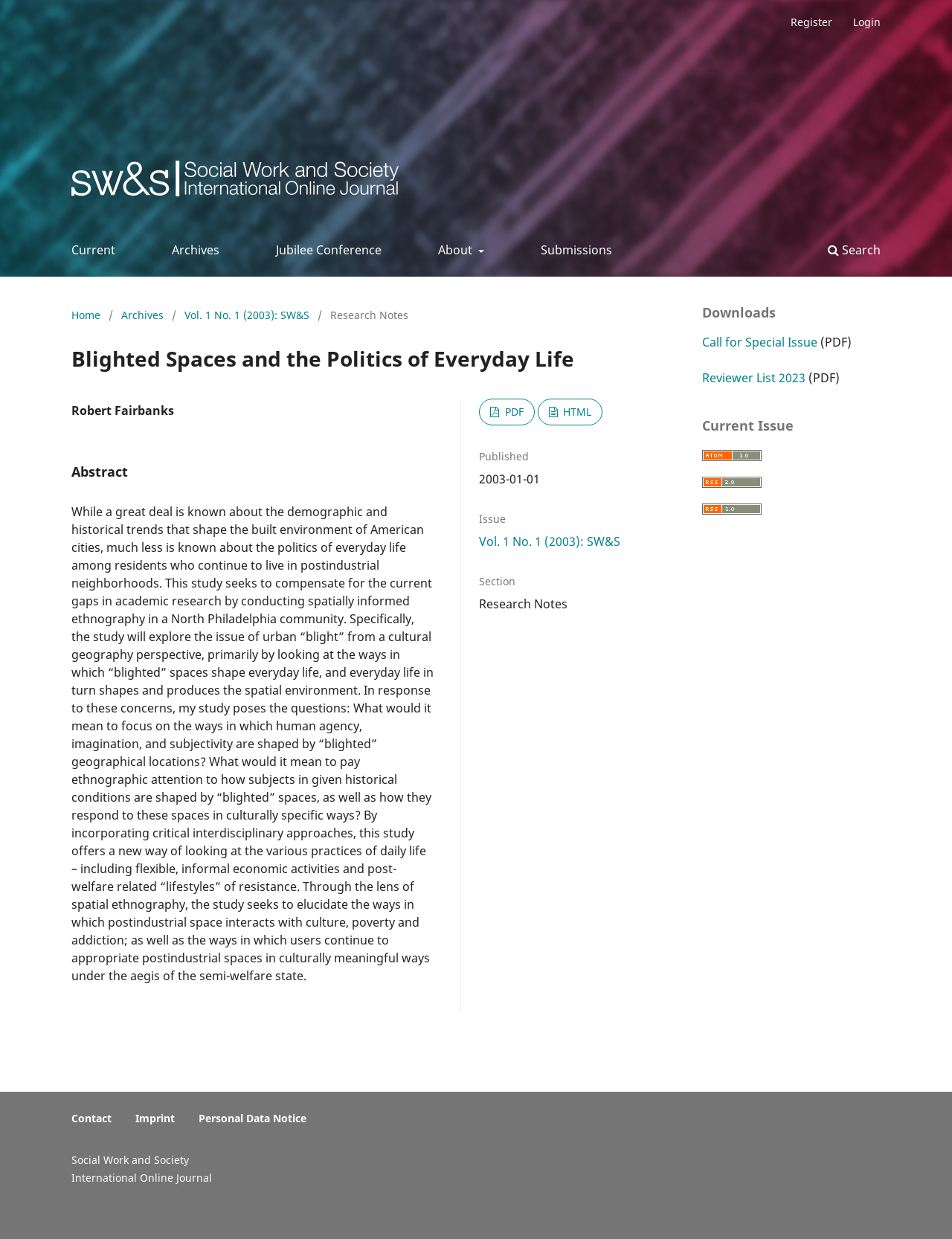Could you locate the bounding box coordinates for the section that should be clicked to accomplish this task: "search on the website".

[0.841, 0.187, 0.953, 0.216]